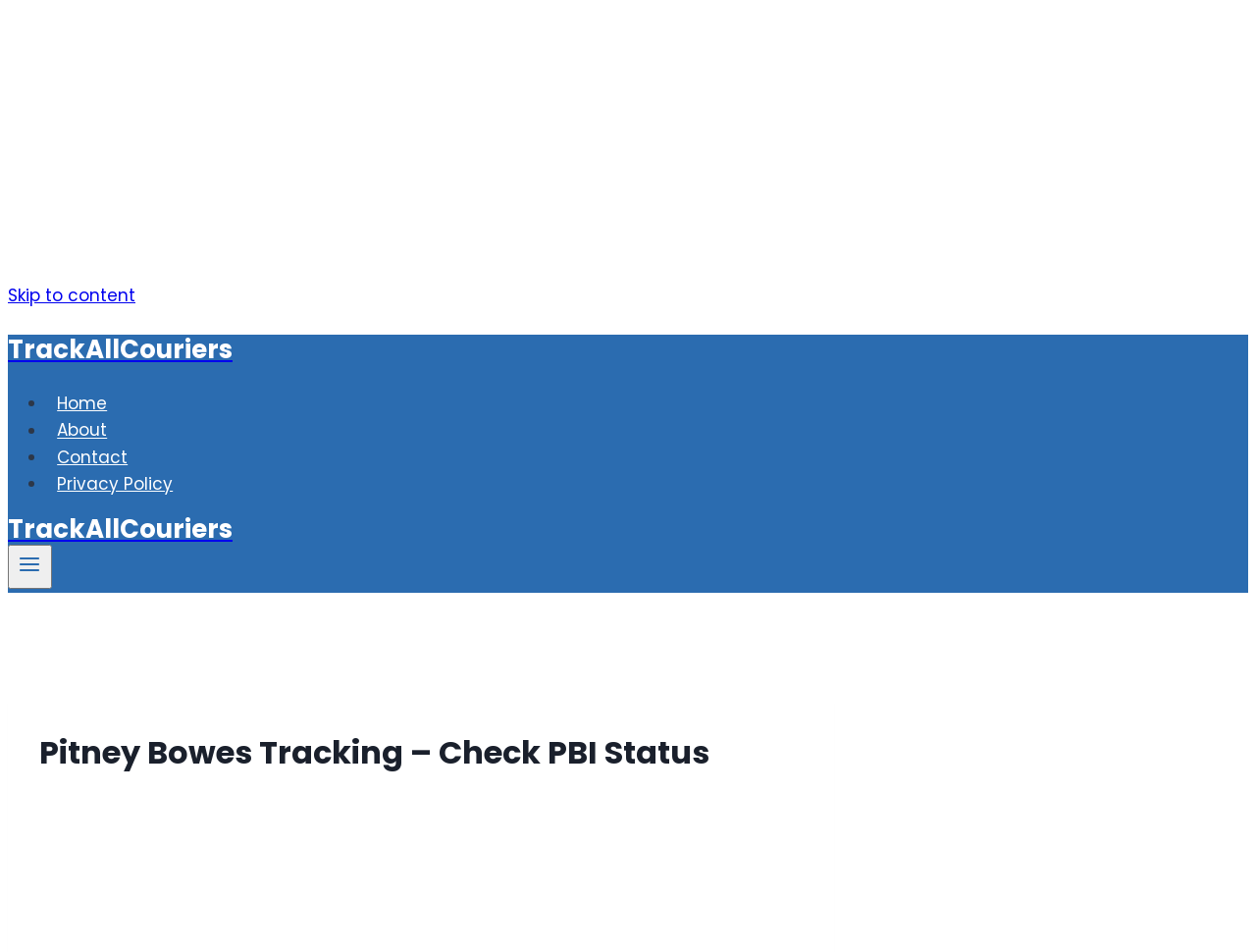Provide your answer in one word or a succinct phrase for the question: 
What is the purpose of the 'Skip to content' link?

Accessibility